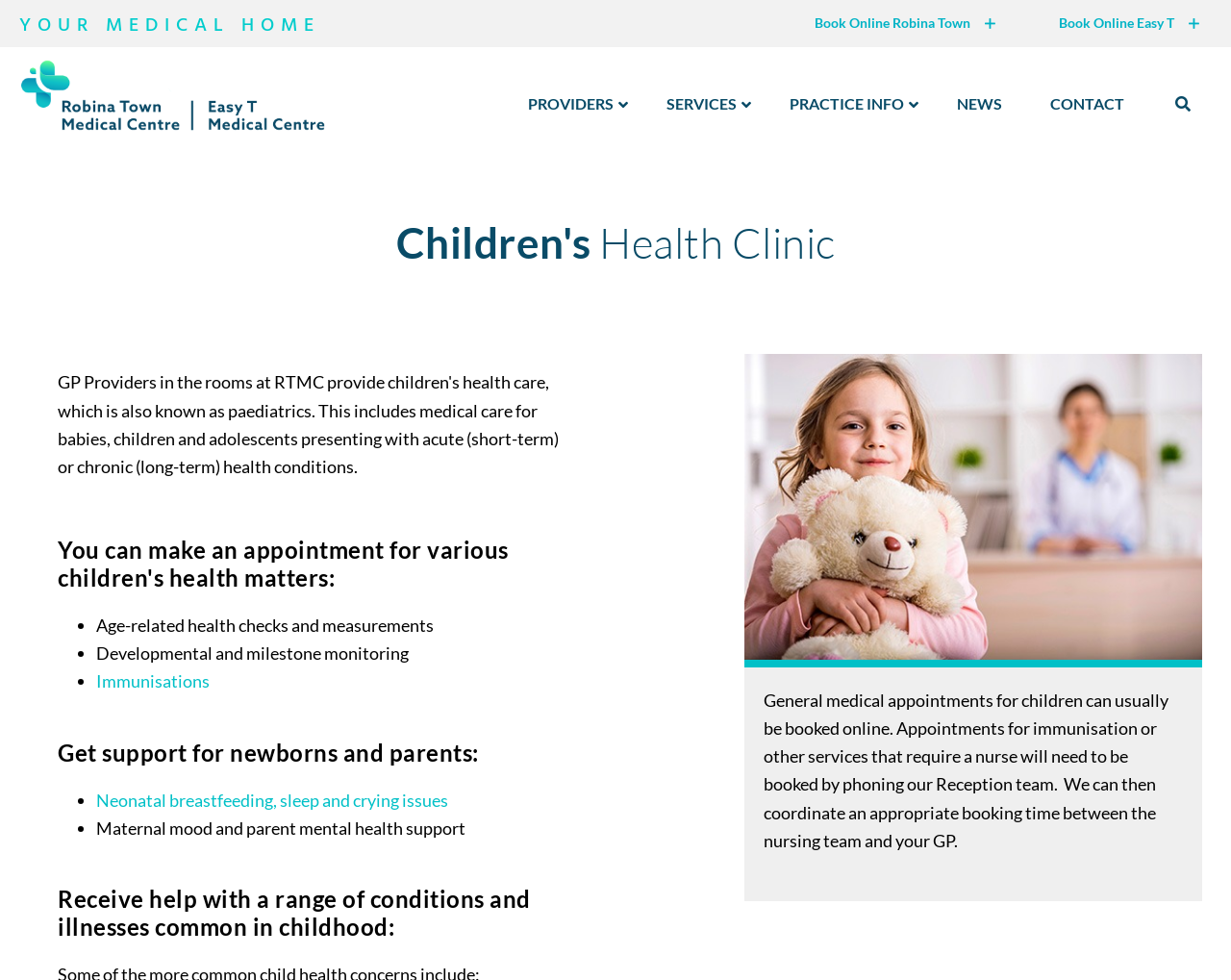How can appointments for immunisation or other services be booked?
Please answer the question with a detailed response using the information from the screenshot.

According to the static text, 'Appointments for immunisation or other services that require a nurse will need to be booked by phoning our Reception team.' This indicates that these types of appointments cannot be booked online and require a phone call to the Reception team.